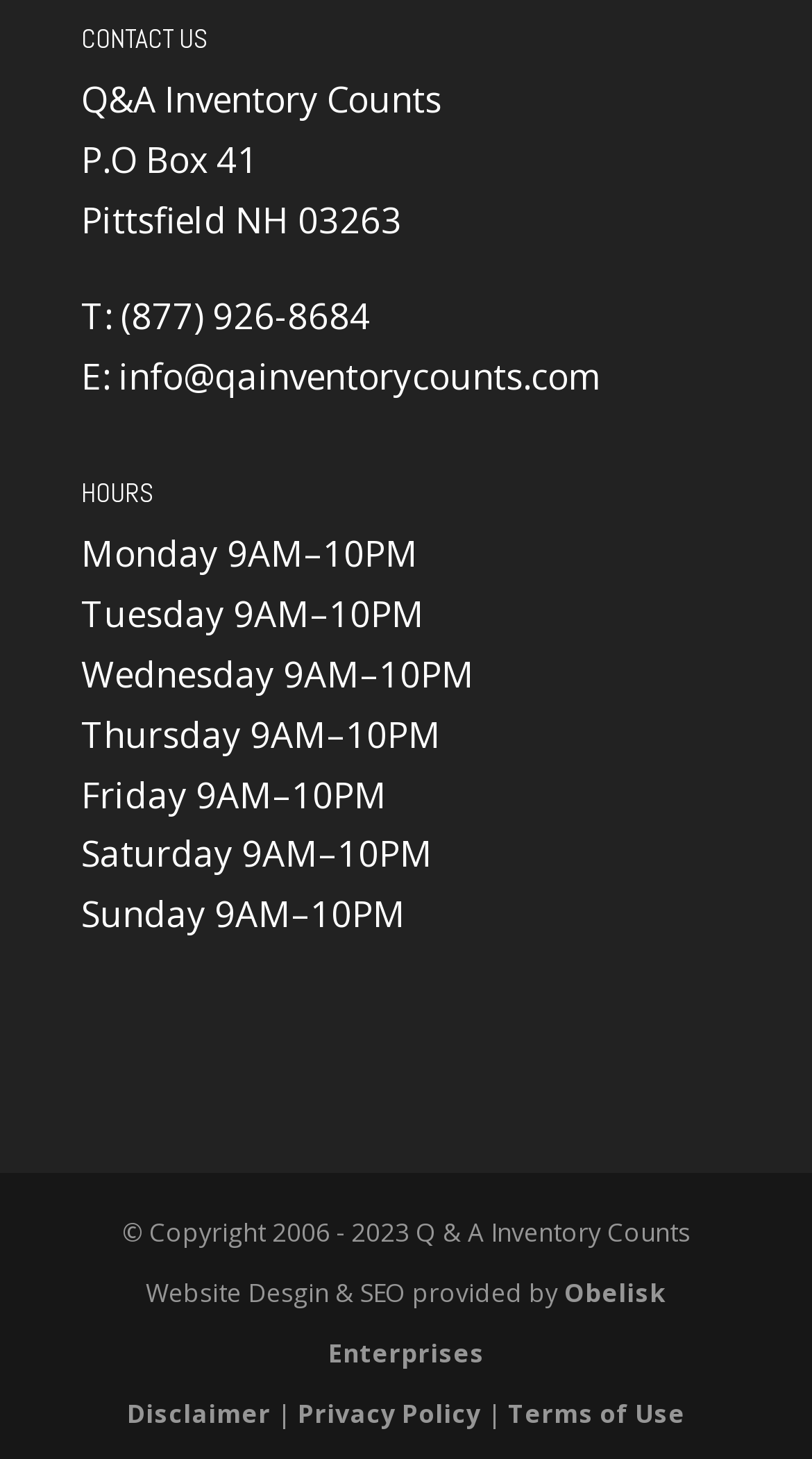Provide a brief response to the question below using one word or phrase:
What are the company's hours on Monday?

9AM–10PM